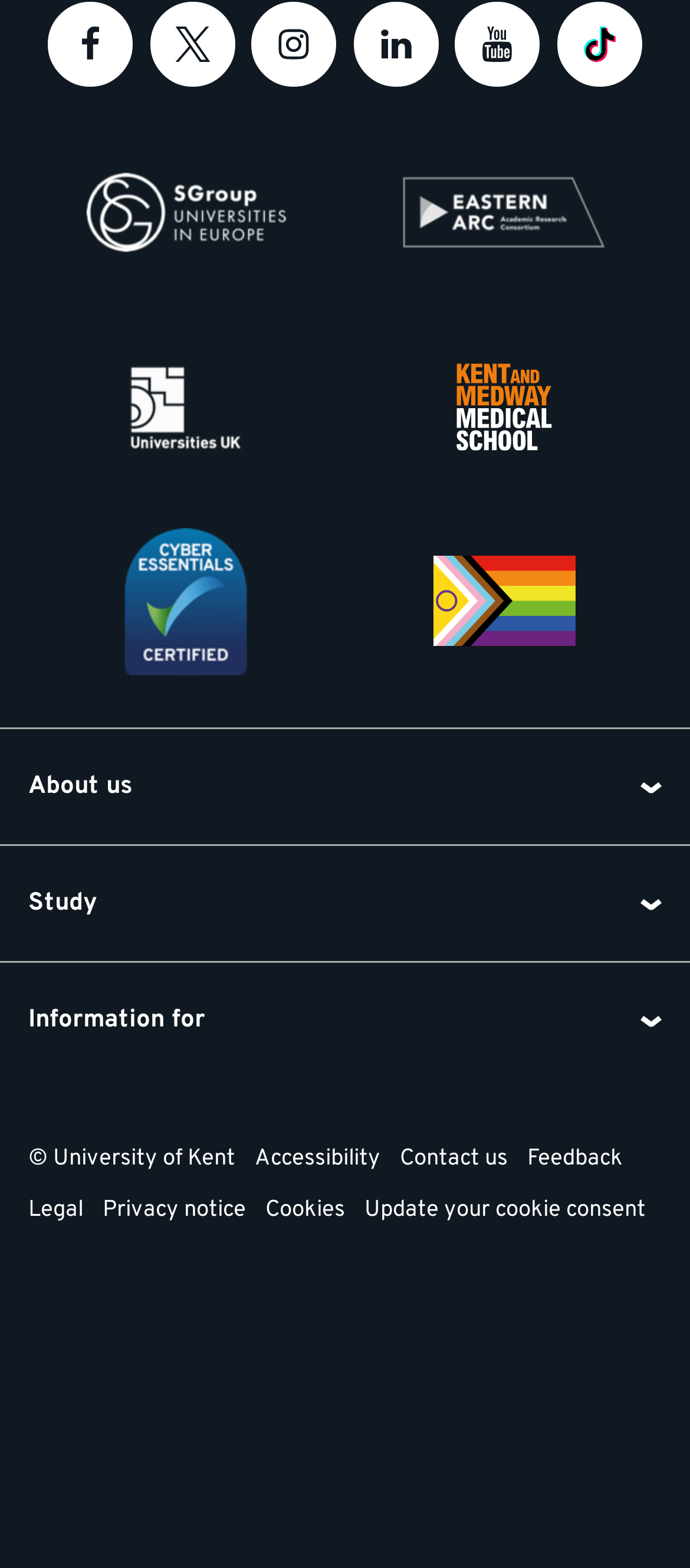Determine the bounding box coordinates for the HTML element mentioned in the following description: "Follow us on Instagram". The coordinates should be a list of four floats ranging from 0 to 1, represented as [left, top, right, bottom].

[0.365, 0.001, 0.488, 0.056]